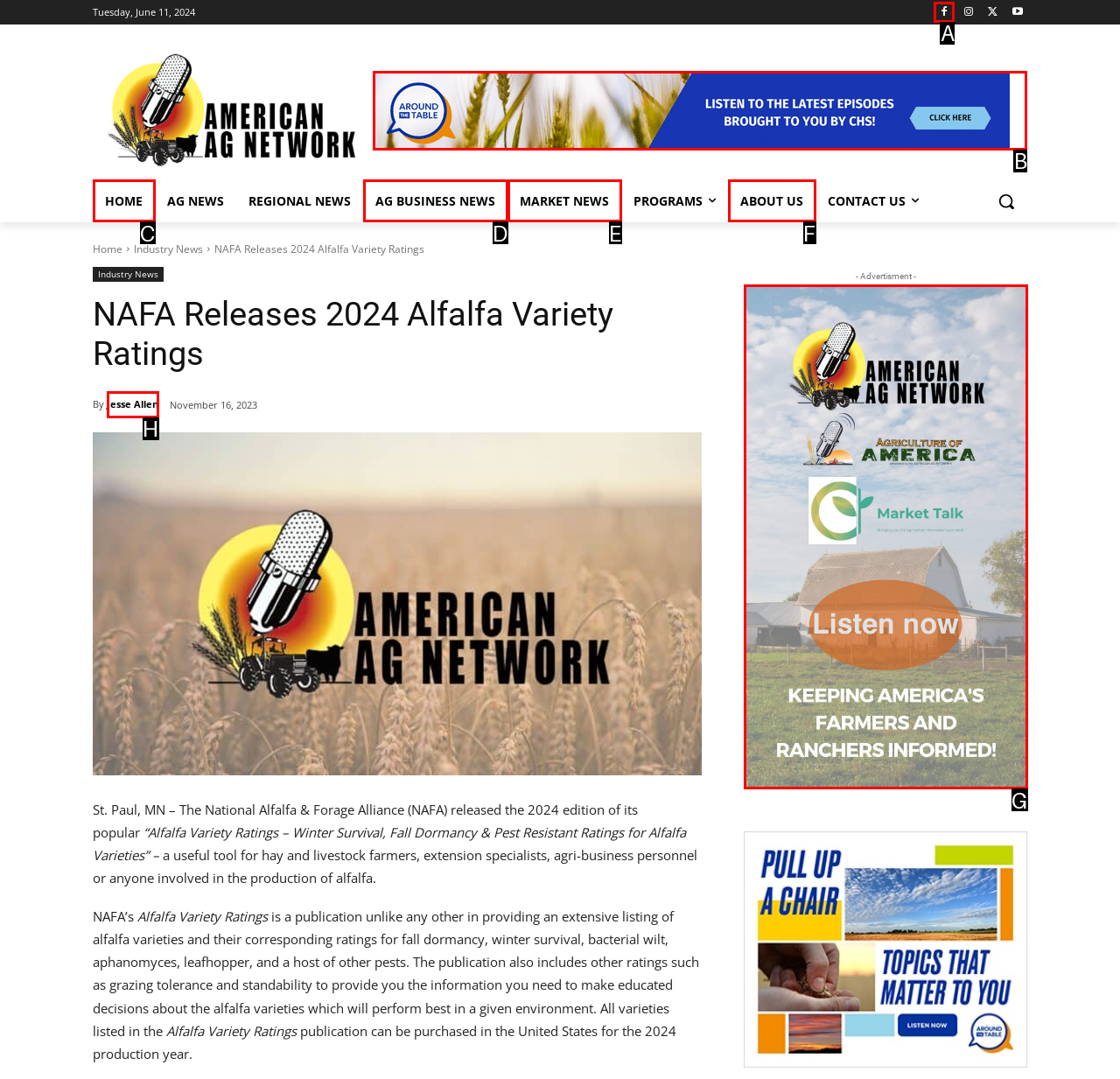Find the option that matches this description: Market News
Provide the corresponding letter directly.

E